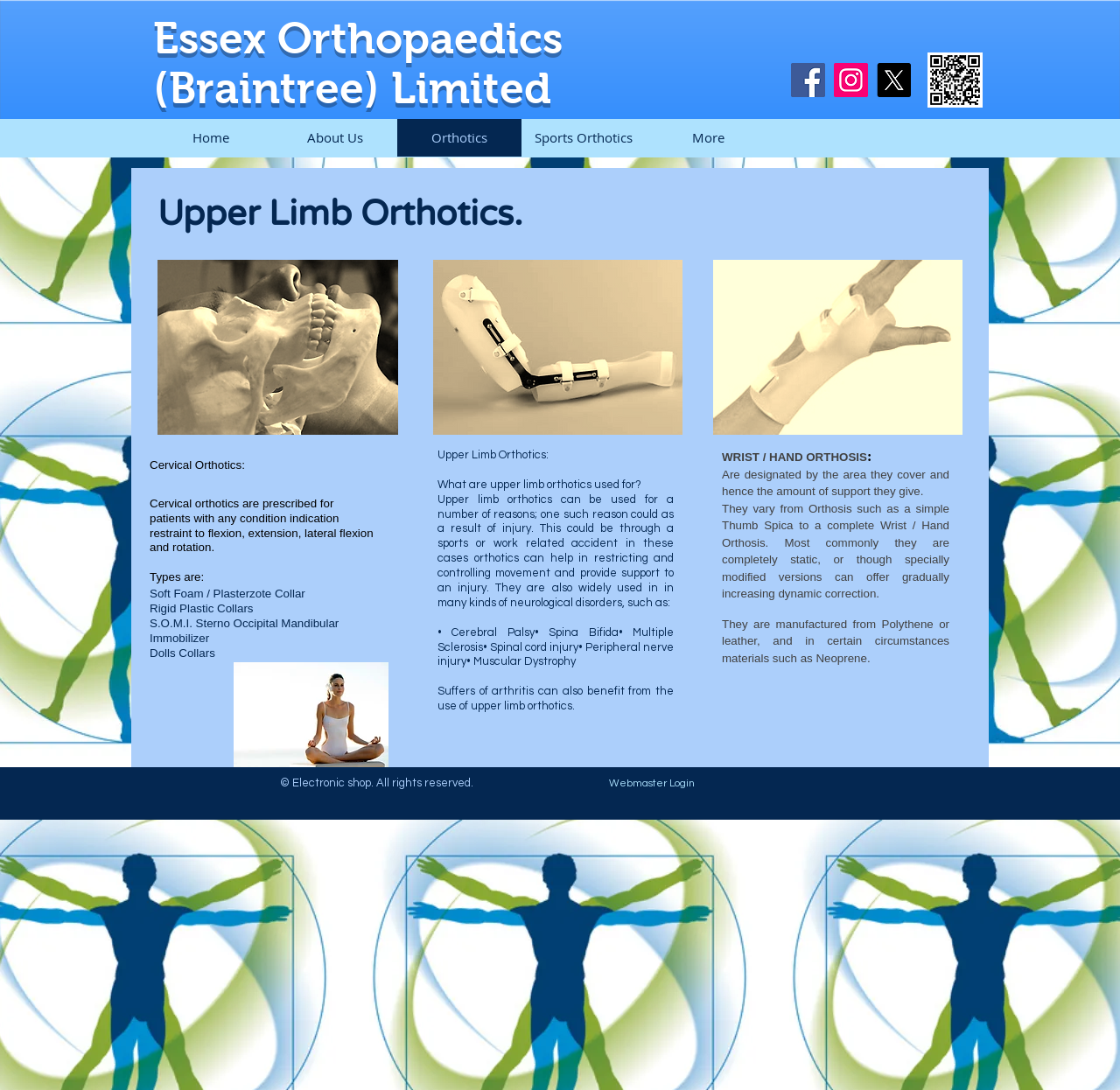Bounding box coordinates are given in the format (top-left x, top-left y, bottom-right x, bottom-right y). All values should be floating point numbers between 0 and 1. Provide the bounding box coordinate for the UI element described as: aria-label="Facebook"

[0.706, 0.058, 0.737, 0.089]